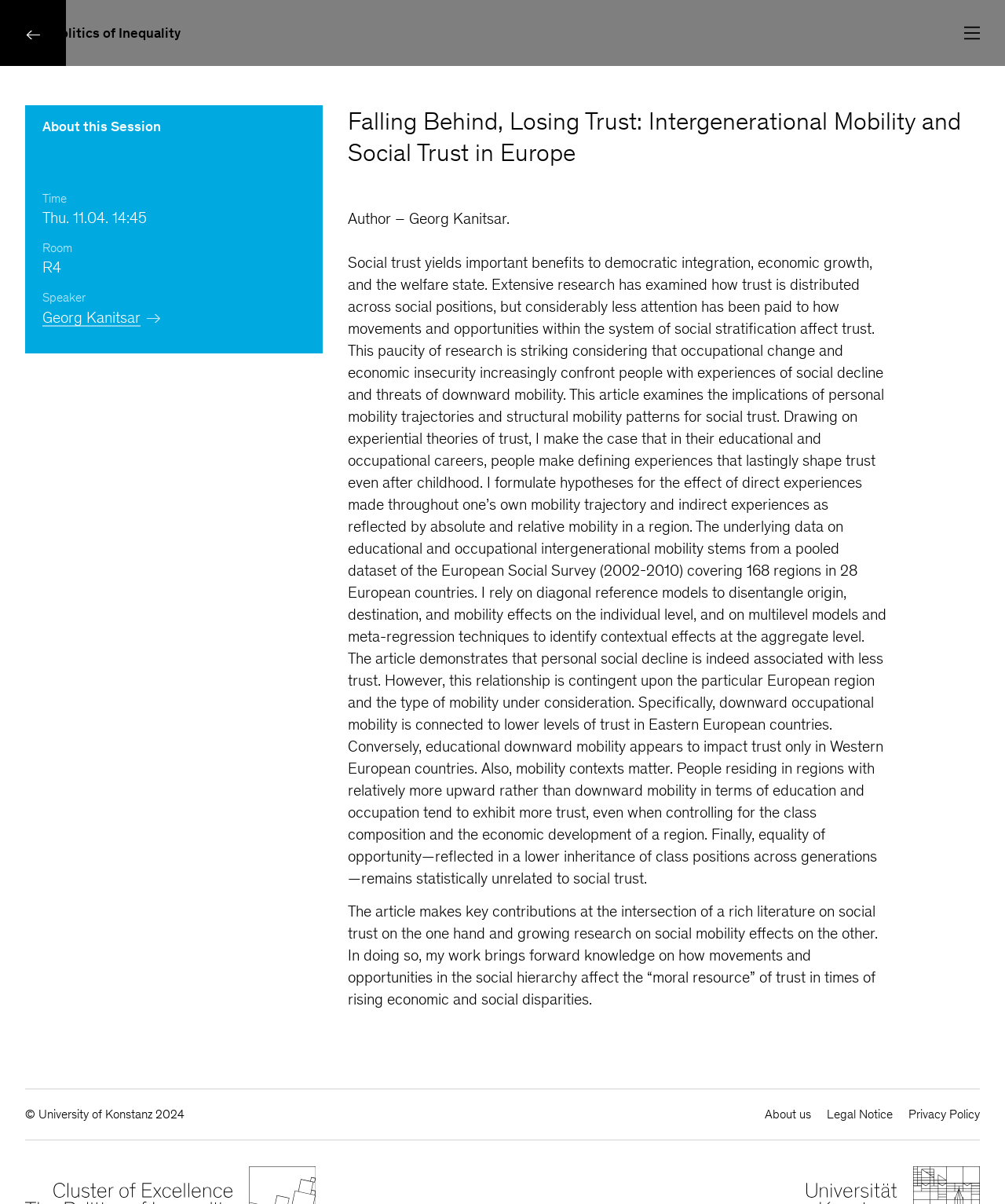Refer to the element description Privacy Policy and identify the corresponding bounding box in the screenshot. Format the coordinates as (top-left x, top-left y, bottom-right x, bottom-right y) with values in the range of 0 to 1.

[0.904, 0.919, 0.975, 0.932]